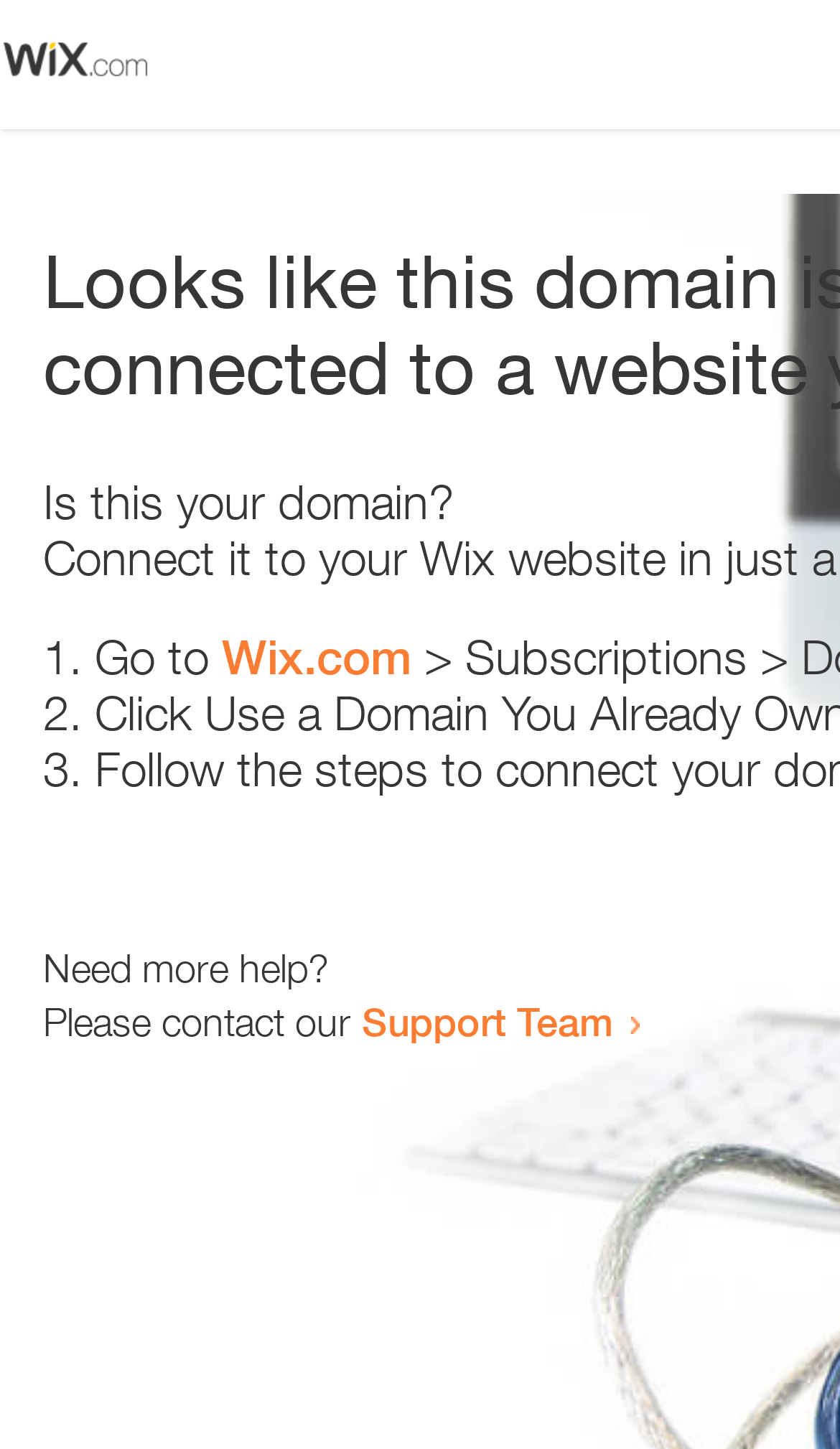Find the bounding box coordinates corresponding to the UI element with the description: "Wix.com". The coordinates should be formatted as [left, top, right, bottom], with values as floats between 0 and 1.

[0.264, 0.434, 0.49, 0.473]